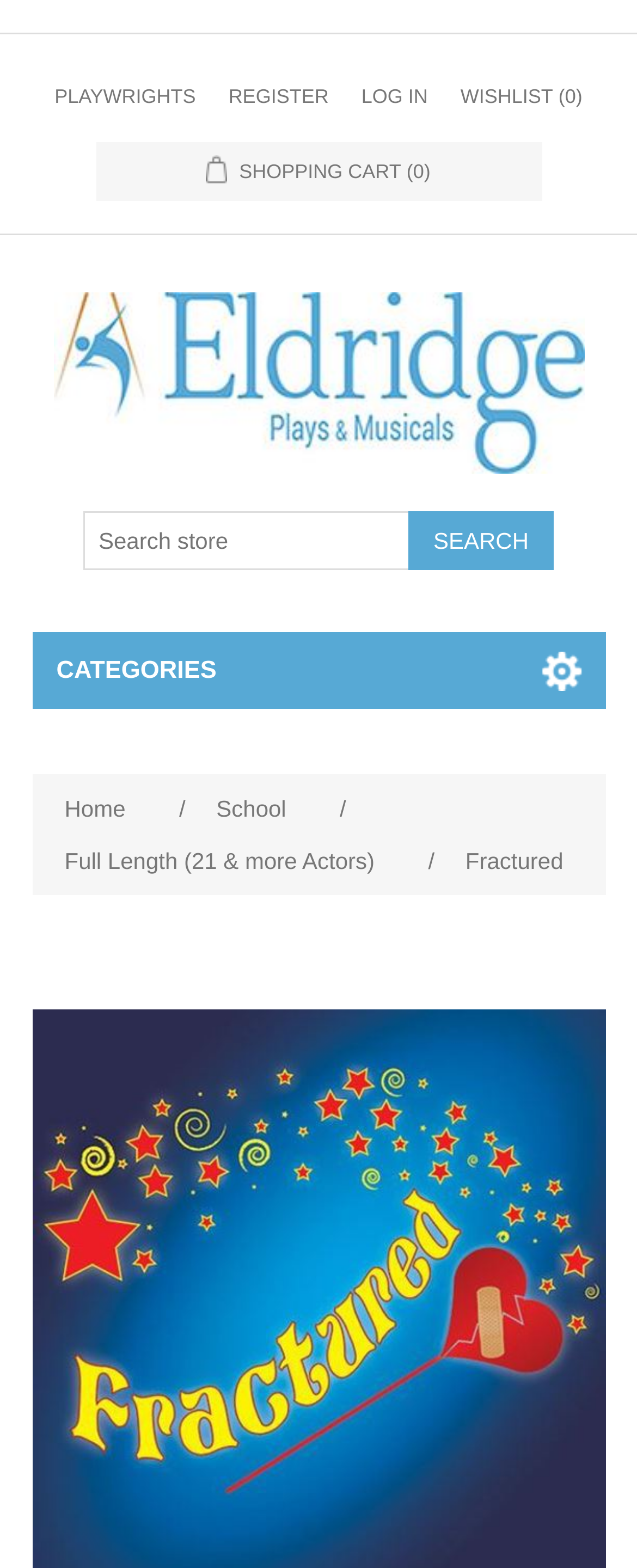Determine the bounding box coordinates of the clickable element to complete this instruction: "Click on the playwrights link". Provide the coordinates in the format of four float numbers between 0 and 1, [left, top, right, bottom].

[0.086, 0.043, 0.307, 0.08]